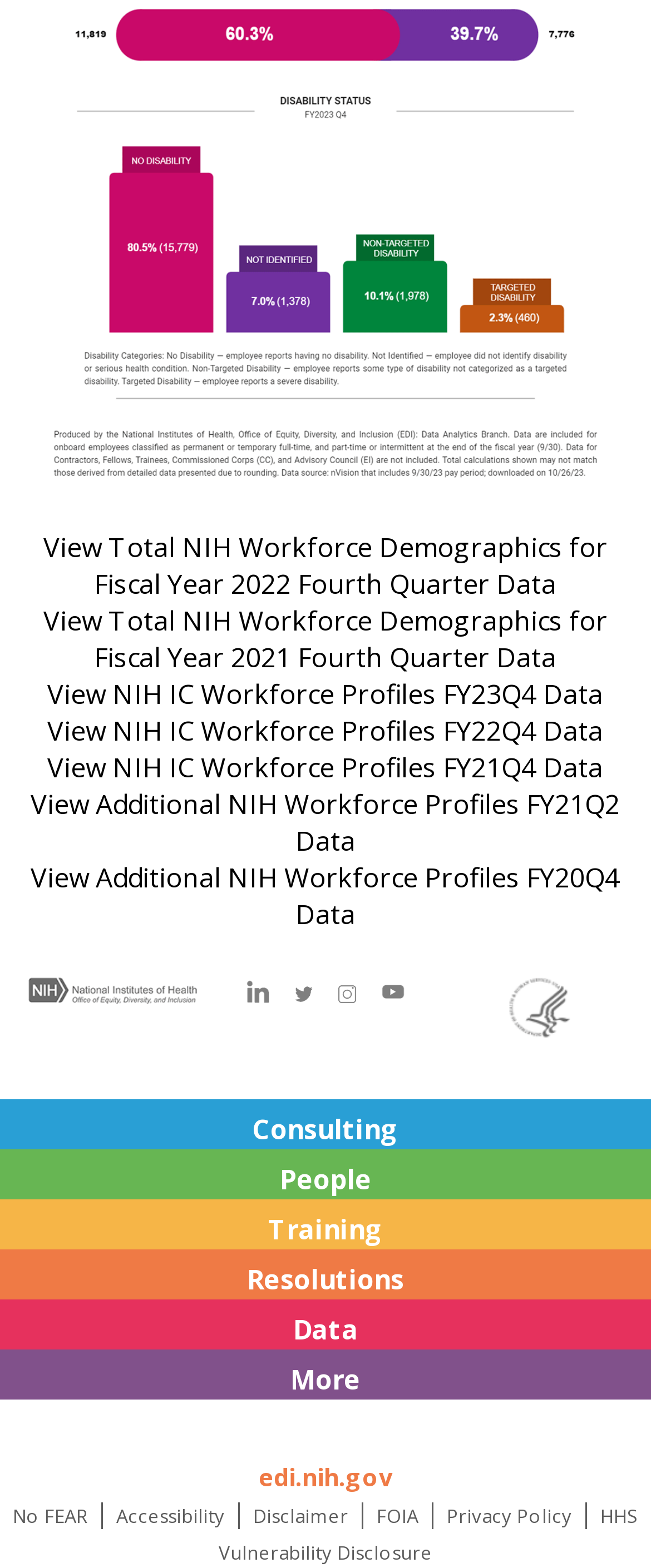Find the bounding box coordinates of the element to click in order to complete the given instruction: "Follow on LinkedIn."

[0.377, 0.623, 0.416, 0.646]